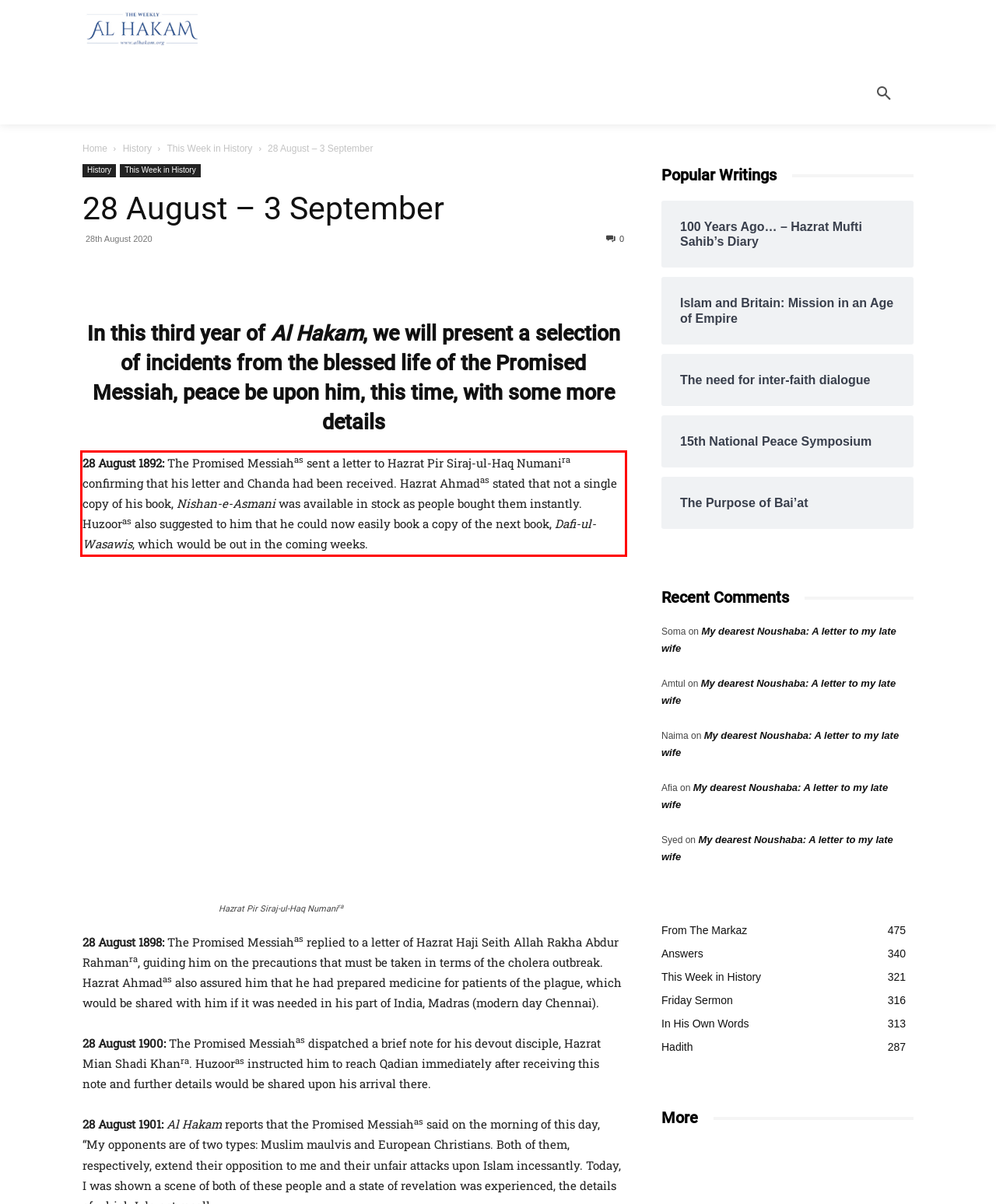Within the provided webpage screenshot, find the red rectangle bounding box and perform OCR to obtain the text content.

28 August 1892: The Promised Messiahas sent a letter to Hazrat Pir Siraj-ul-Haq Numanira confirming that his letter and Chanda had been received. Hazrat Ahmadas stated that not a single copy of his book, Nishan-e-Asmani was available in stock as people bought them instantly. Huzooras also suggested to him that he could now easily book a copy of the next book, Dafi-ul-Wasawis, which would be out in the coming weeks.